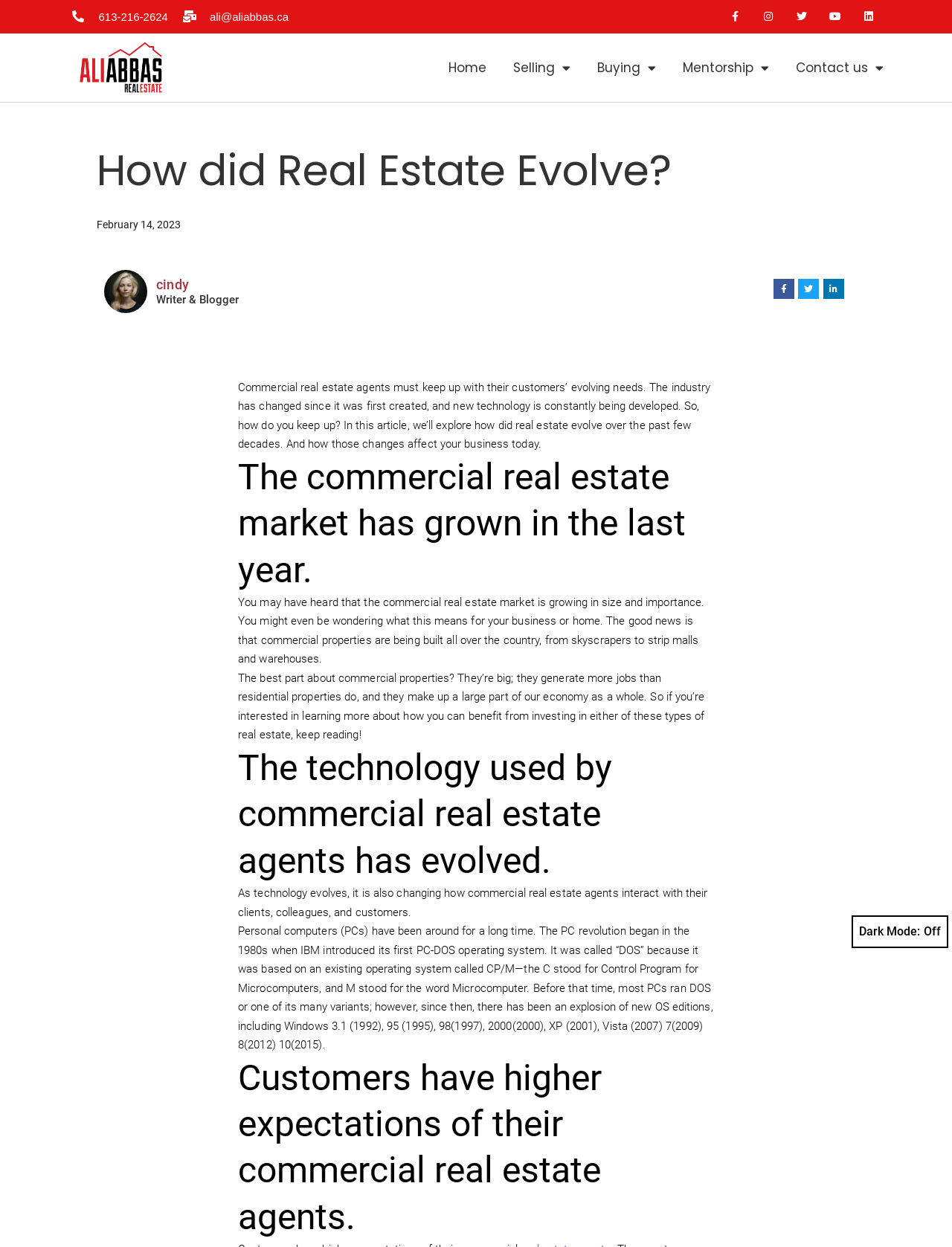Provide a thorough and detailed response to the question by examining the image: 
How many social media links are there?

There are 6 social media links, including Facebook, Instagram, Twitter, Youtube, and Linkedin, which are represented by their respective icons and can be found at the top right corner of the webpage.